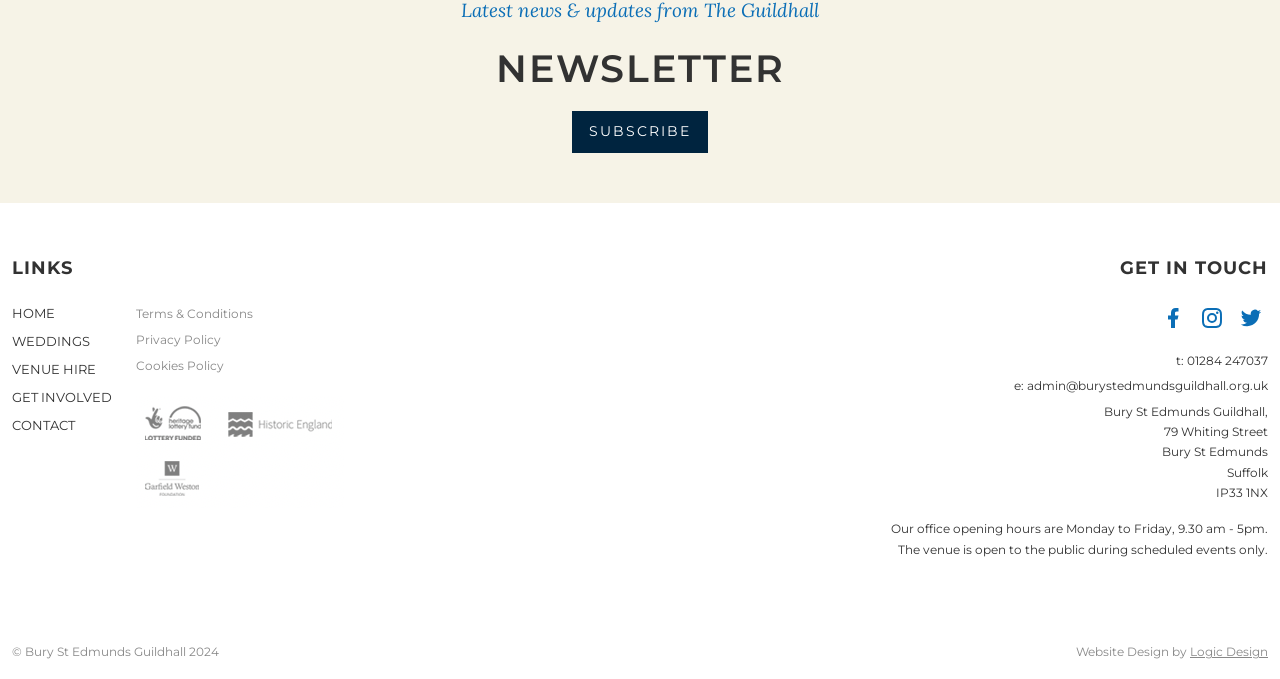What is the name of the venue?
Give a single word or phrase as your answer by examining the image.

Bury St Edmunds Guildhall